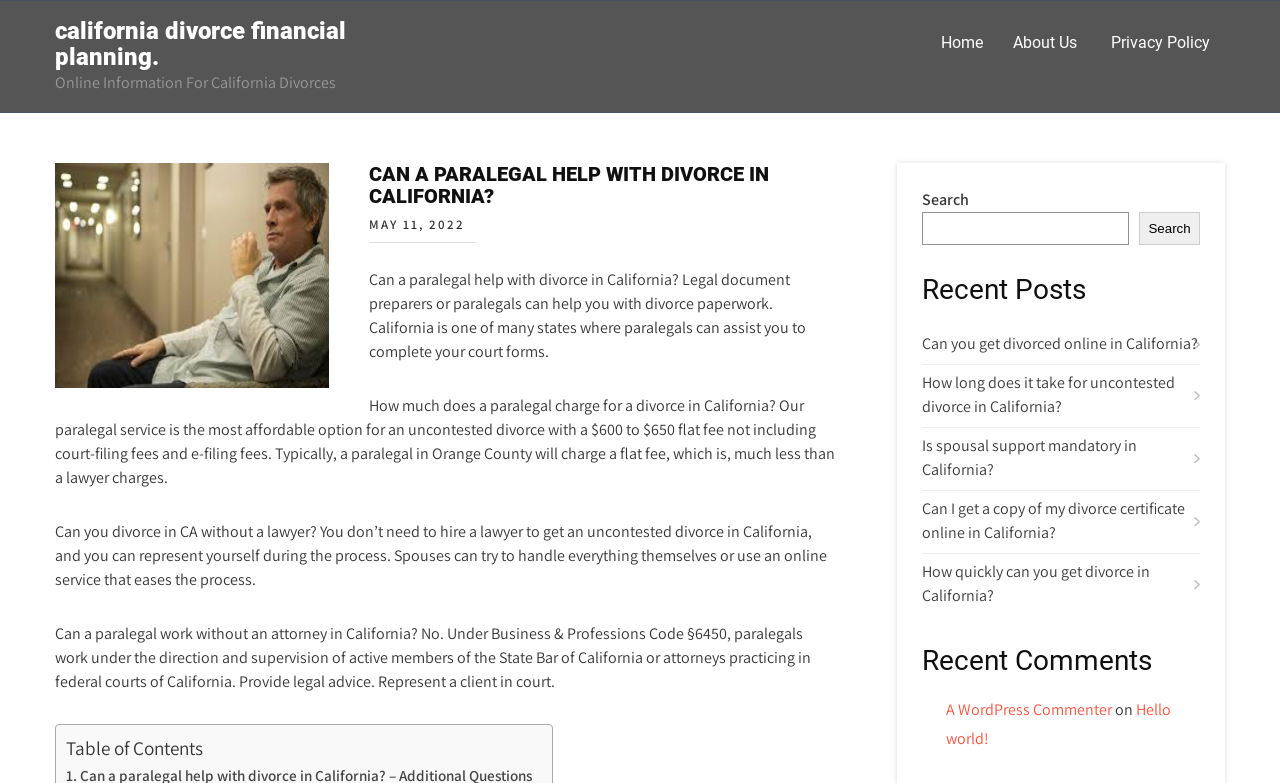Please identify the bounding box coordinates of the element that needs to be clicked to perform the following instruction: "View the top 5 Taylor Swift bridges".

None